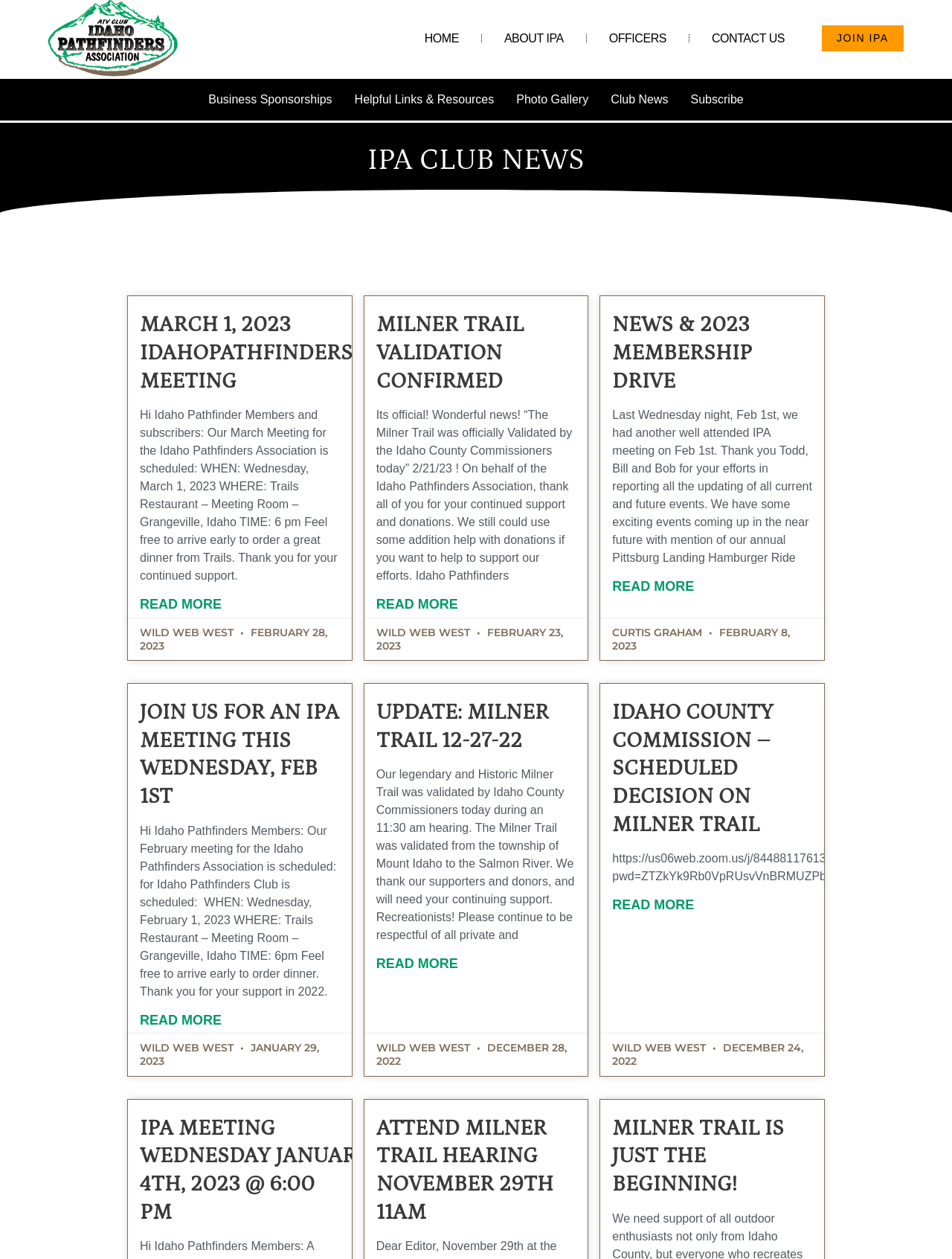Describe all the key features of the webpage in detail.

The webpage is about the Idaho Pathfinders ATV Club, specifically Part 4. At the top, there is a navigation menu with links to "HOME", "ABOUT IPA", "OFFICERS", "CONTACT US", and "JOIN IPA". Below the navigation menu, there are several links to "Business Sponsorships", "Helpful Links & Resources", "Photo Gallery", "Club News", and "Subscribe".

The main content of the webpage is divided into four sections, each with a heading and a brief article. The first section is titled "IPA CLUB NEWS" and has three articles. The first article is about the March 1, 2023, Idaho Pathfinders meeting, with details about the time, location, and agenda. The second article is about the Milner Trail validation, with a brief update on the trail's status. The third article is about the Wild Web West and has a date of February 28, 2023.

The second section has three more articles. The first article is about the Milner Trail validation, with more details about the trail's status. The second article is about the News & 2023 Membership Drive, with updates on upcoming events and a mention of the annual Pittsburg Landing Hamburger Ride. The third article is about the Wild Web West and has a date of February 23, 2023.

The third section has three more articles. The first article is about an IPA meeting on February 1st, with details about the time, location, and agenda. The second article is about the News & 2023 Membership Drive, with more updates on upcoming events. The third article is about the Wild Web West and has a date of January 29, 2023.

The fourth section has three more articles. The first article is about an update on the Milner Trail, with details about the trail's validation. The second article is about an IPA meeting on January 4th, 2023, with details about the time, location, and agenda. The third article is about attending a Milner Trail hearing on November 29th, 2022.

Throughout the webpage, there are links to read more about each article, as well as links to other relevant pages and resources. The webpage also has a heading "WILD WEB WEST" that appears at the top of each section, with a date below it.